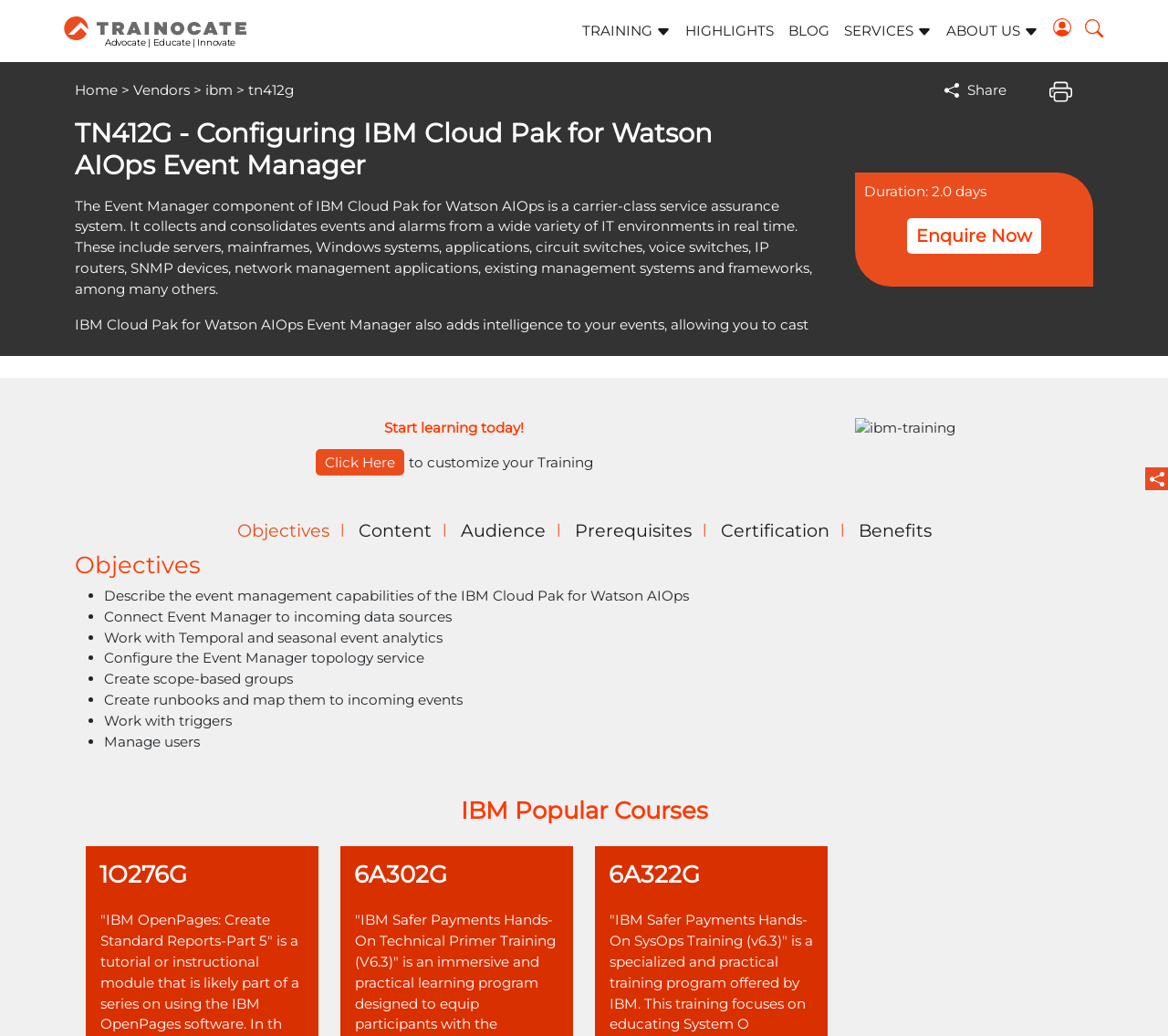Identify the bounding box coordinates of the clickable region necessary to fulfill the following instruction: "Click the Submit button". The bounding box coordinates should be four float numbers between 0 and 1, i.e., [left, top, right, bottom].

[0.902, 0.017, 0.917, 0.035]